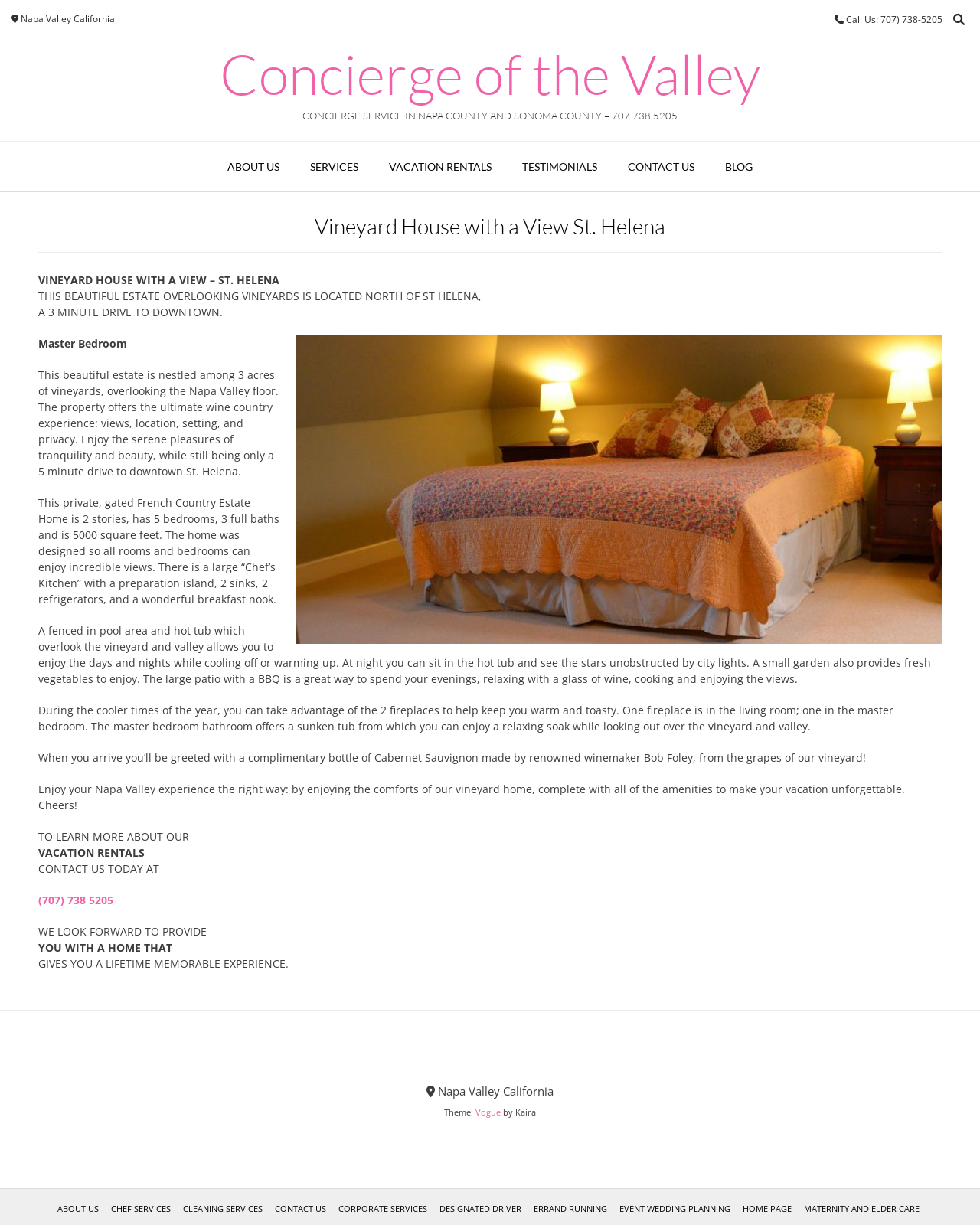For the element described, predict the bounding box coordinates as (top-left x, top-left y, bottom-right x, bottom-right y). All values should be between 0 and 1. Element description: (707) 738 5205

[0.039, 0.728, 0.116, 0.74]